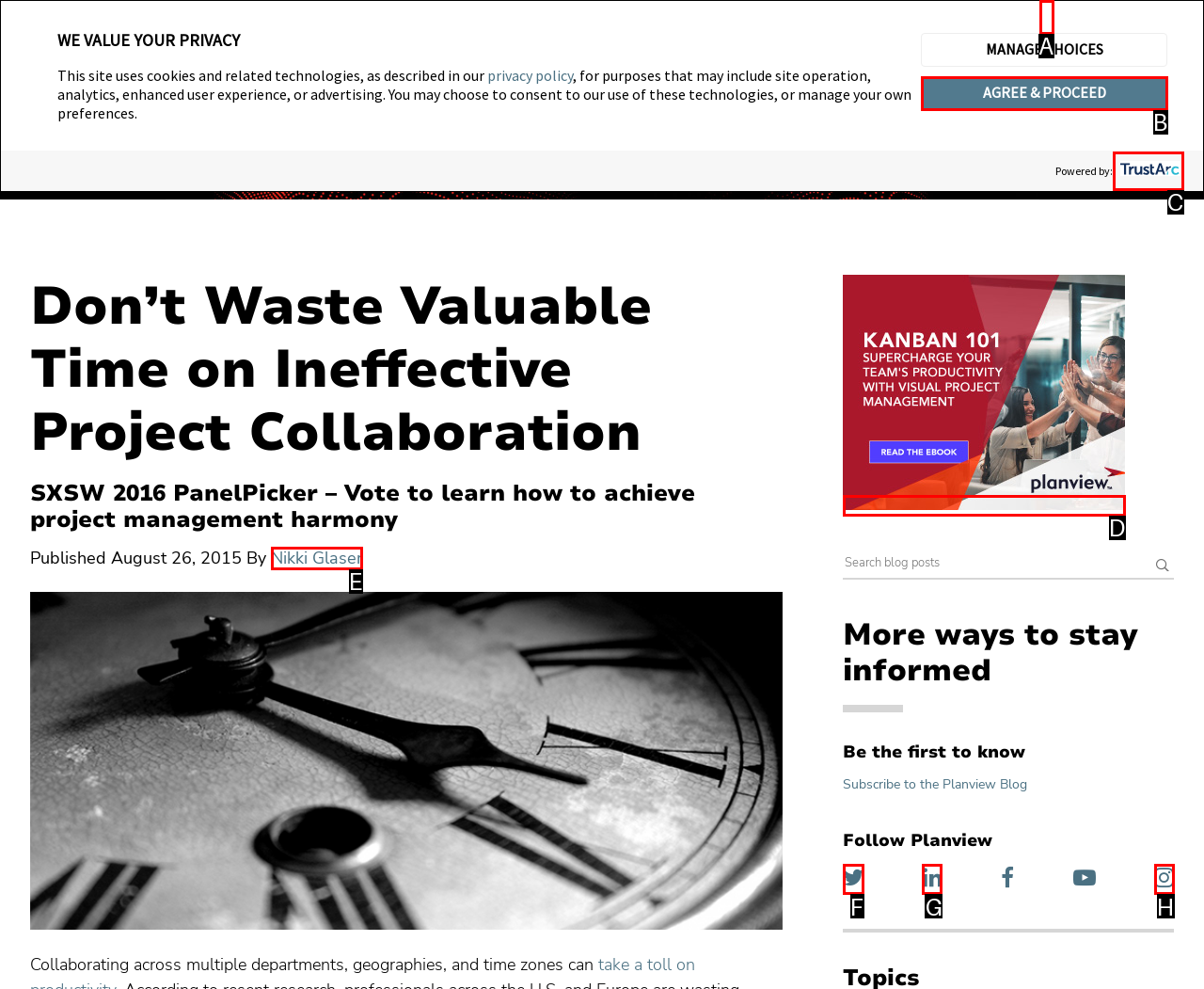Choose the HTML element that best fits the description: alt="". Answer with the option's letter directly.

D